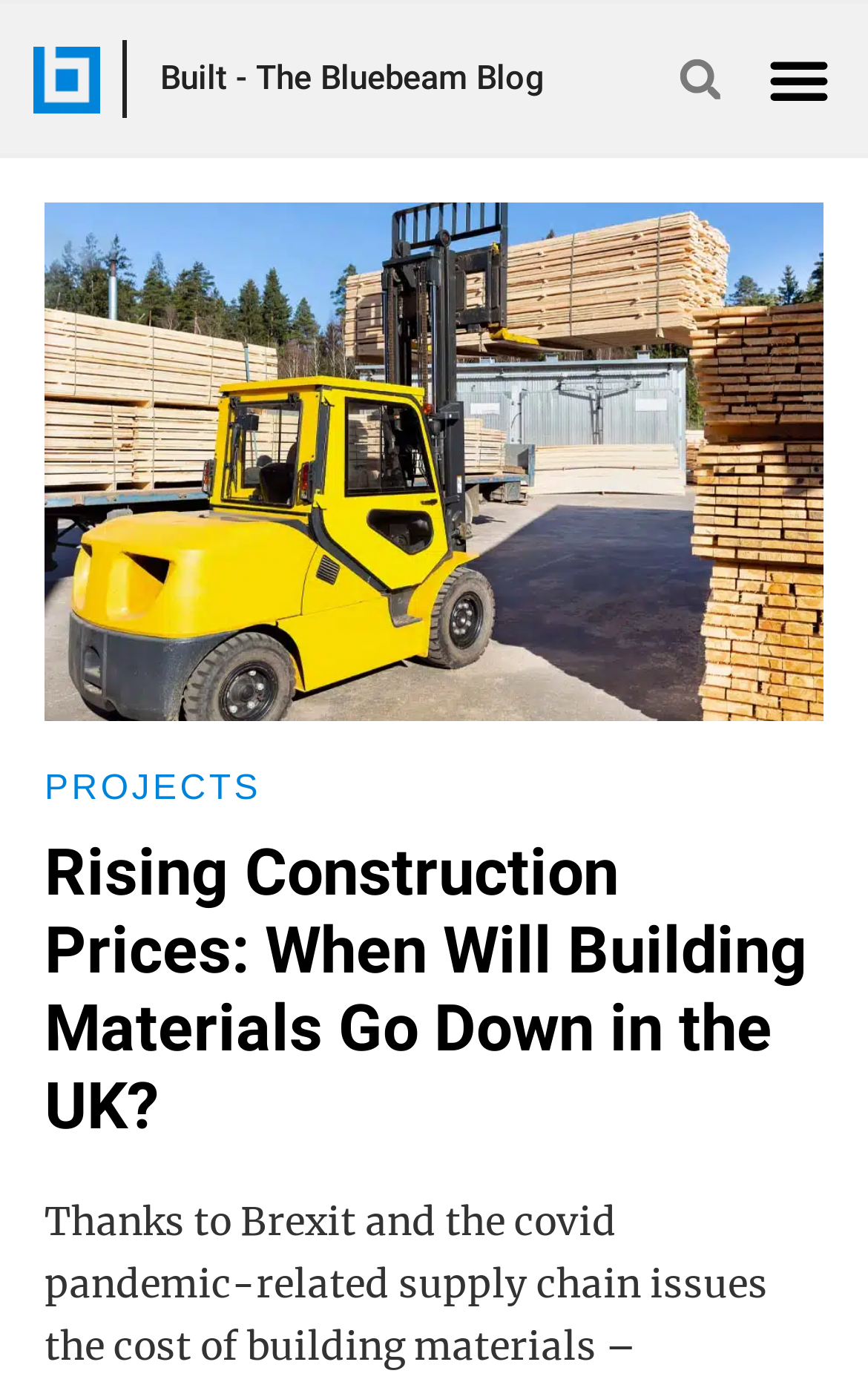Is the menu toggle button expanded?
Please ensure your answer to the question is detailed and covers all necessary aspects.

I found the answer by looking at the button element with the text 'Menu Toggle' which has an attribute 'expanded' set to 'False', indicating that the menu toggle button is not expanded.